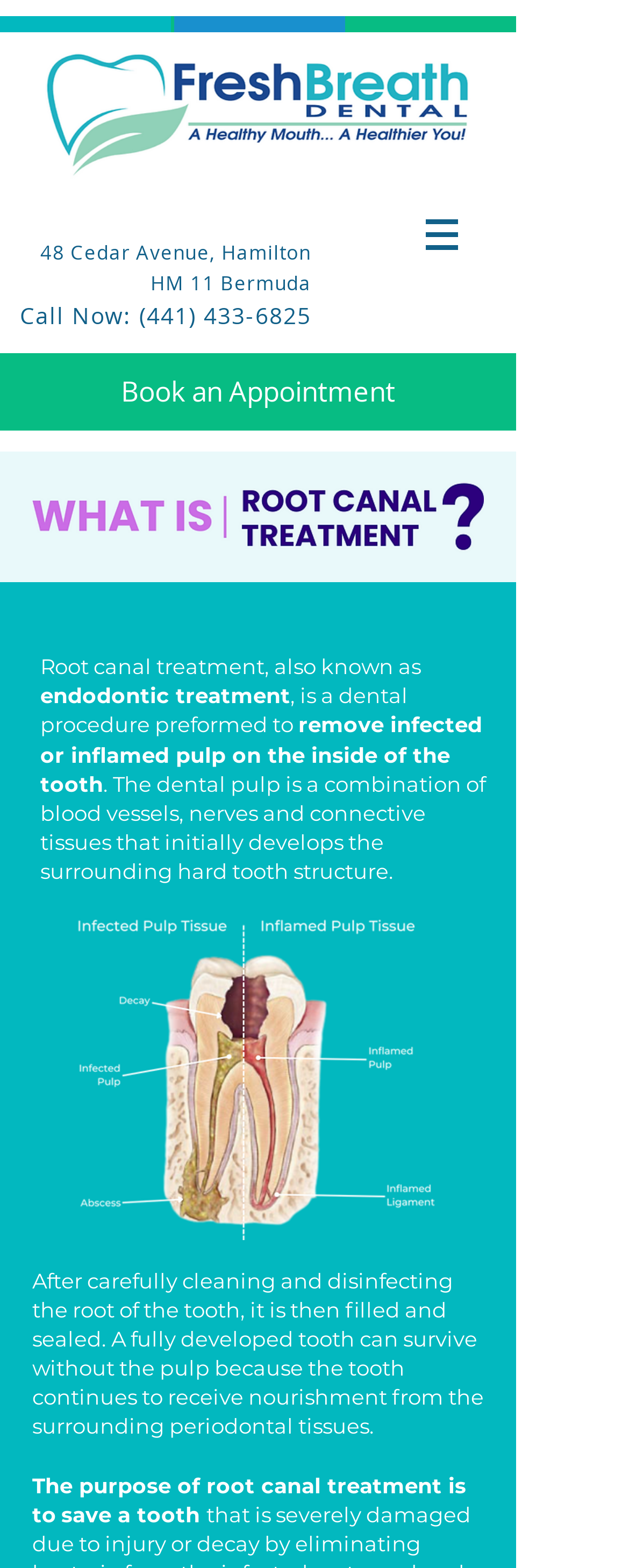Look at the image and give a detailed response to the following question: What is the address of Fresh Breath Dental?

I found the address by looking at the top section of the webpage, where I saw a link with the text '48 Cedar Avenue, Hamilton HM 11 Bermuda'. This suggests that the address is a clickable link.